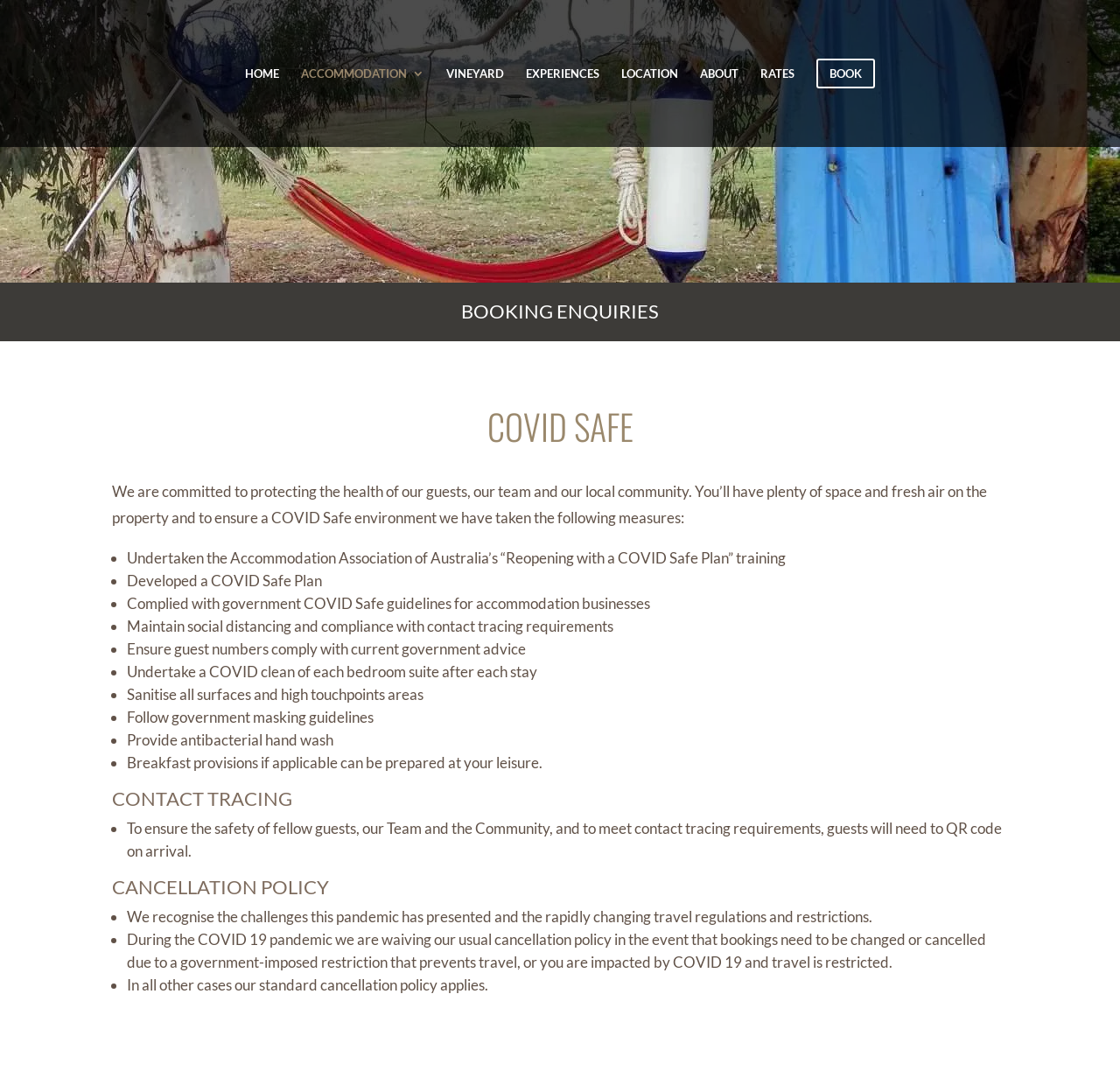Please identify the bounding box coordinates of the clickable element to fulfill the following instruction: "Click HOME". The coordinates should be four float numbers between 0 and 1, i.e., [left, top, right, bottom].

[0.219, 0.062, 0.249, 0.128]